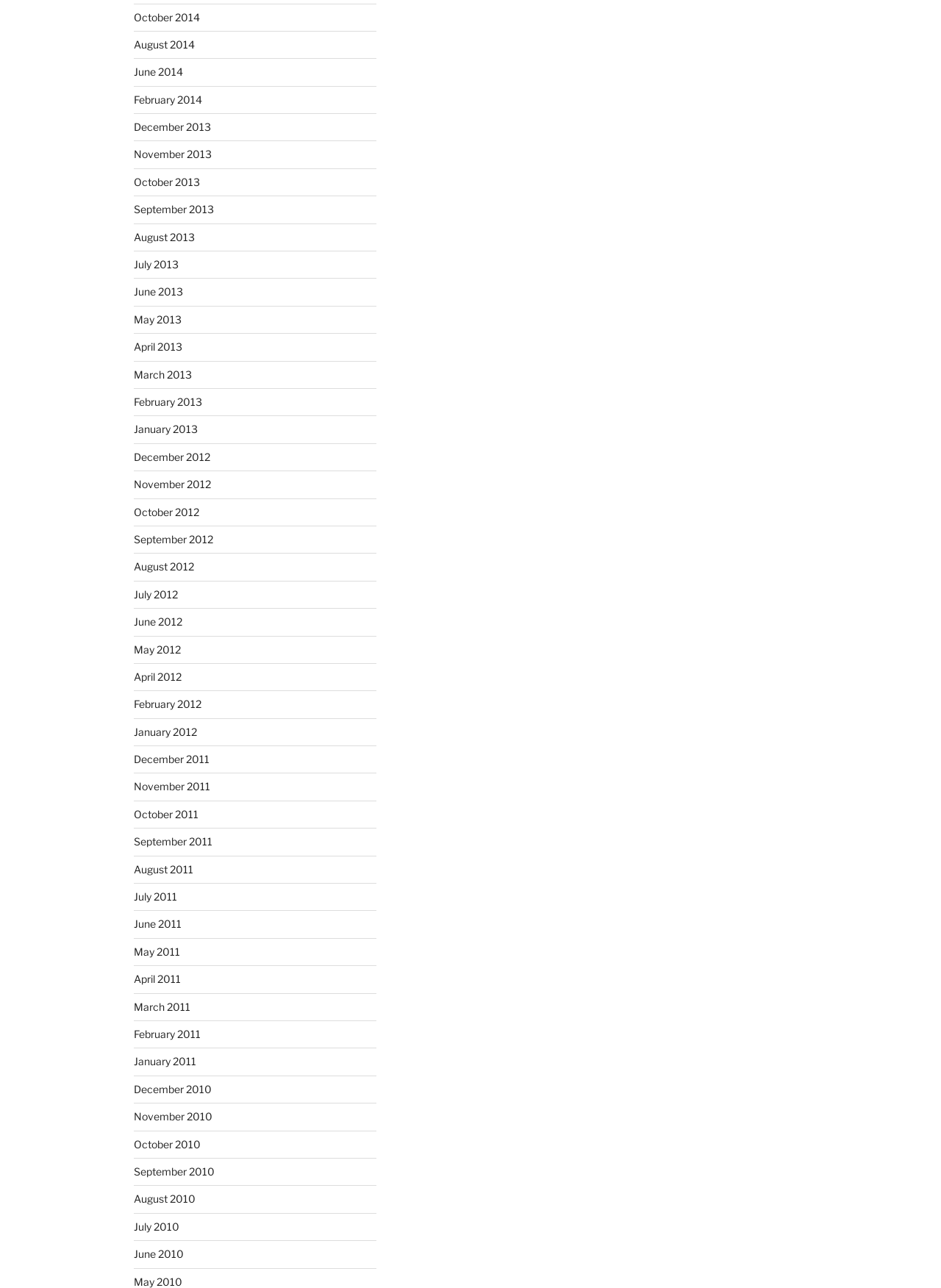Respond with a single word or phrase to the following question: How many months are listed in 2014?

4